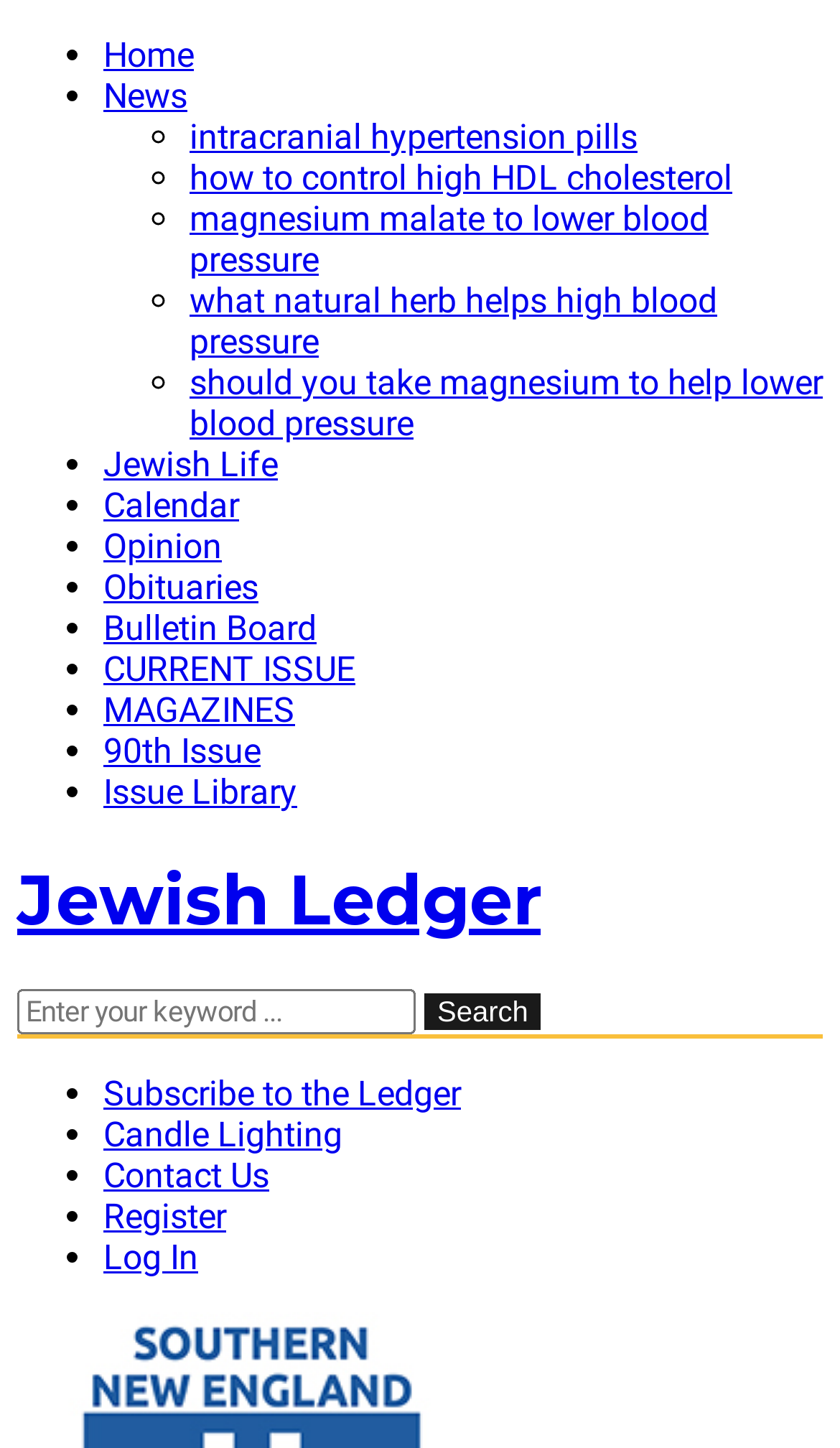How many links are related to blood pressure?
Kindly offer a detailed explanation using the data available in the image.

I counted the number of links related to blood pressure, starting from 'intracranial hypertension pills' and ending at 'what natural herb helps high blood pressure', and found 5 links.